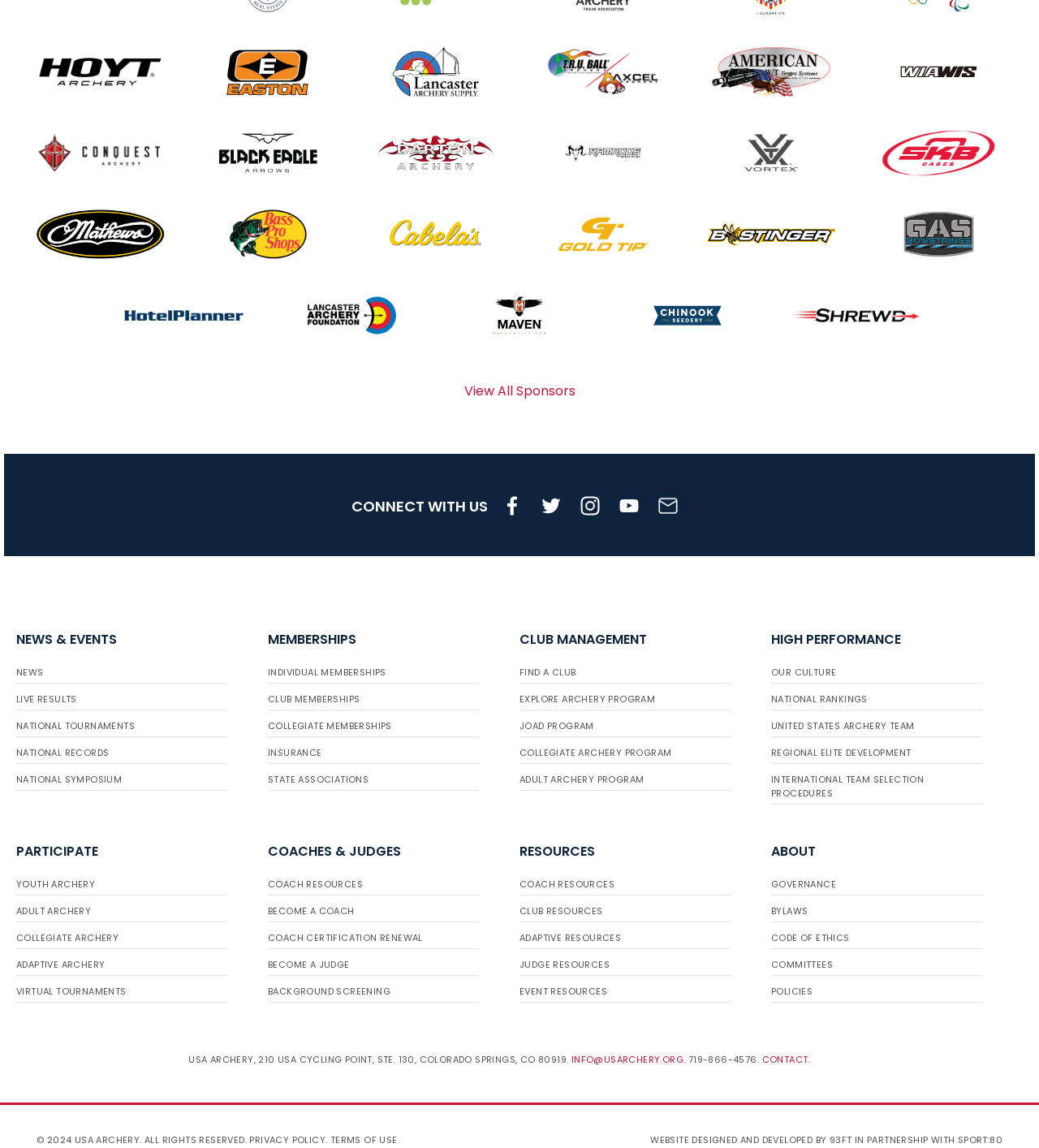Pinpoint the bounding box coordinates of the clickable element to carry out the following instruction: "Connect with us on social media."

[0.338, 0.435, 0.47, 0.447]